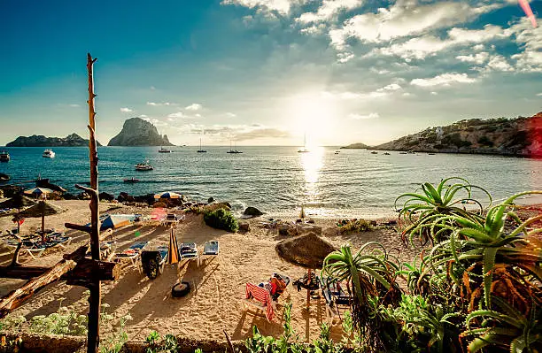What is Ibiza known for?
Using the image as a reference, answer the question with a short word or phrase.

Lively beach clubs and nightlife